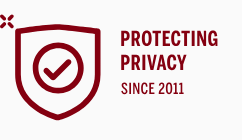Respond to the following question using a concise word or phrase: 
What is the significance of 'SINCE 2011'?

longevity and commitment